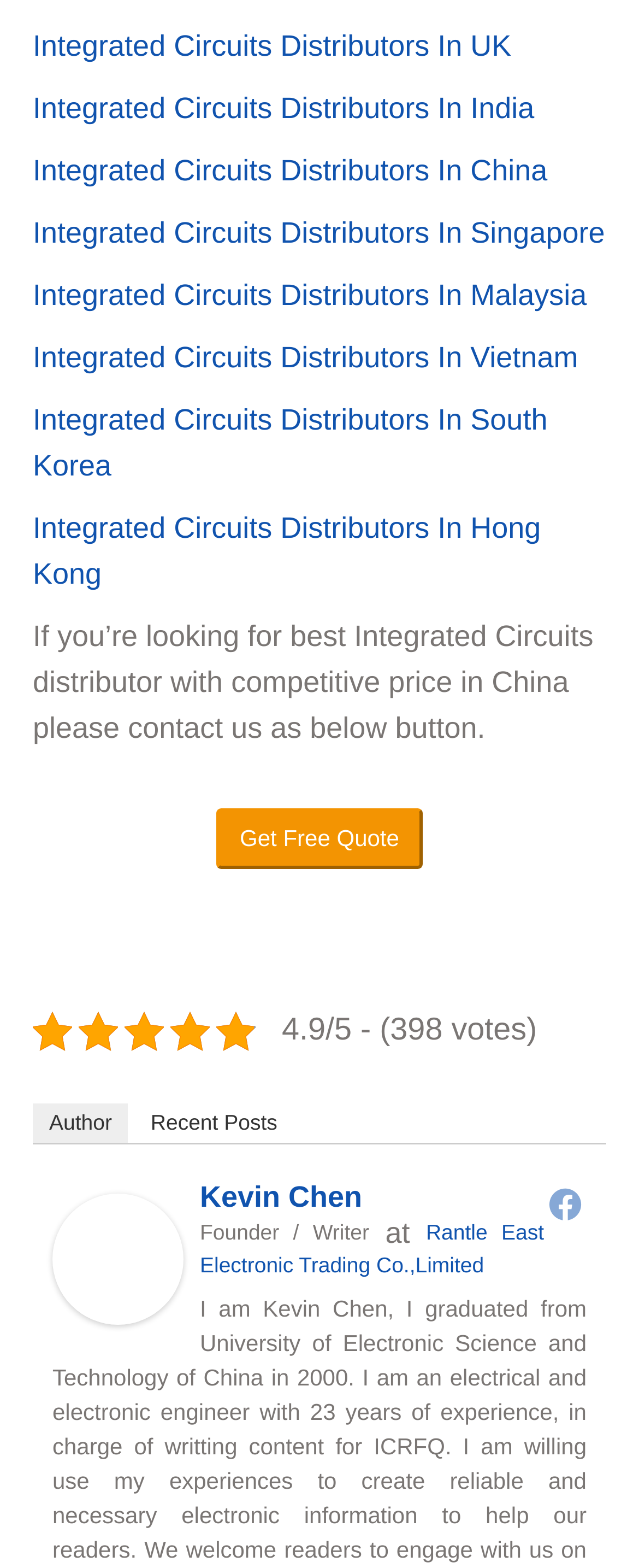What countries are listed for integrated circuits distributors?
Please provide a full and detailed response to the question.

The webpage lists several countries for integrated circuits distributors, including the UK, India, China, Singapore, Malaysia, Vietnam, South Korea, and Hong Kong. These countries are listed as links at the top of the webpage.